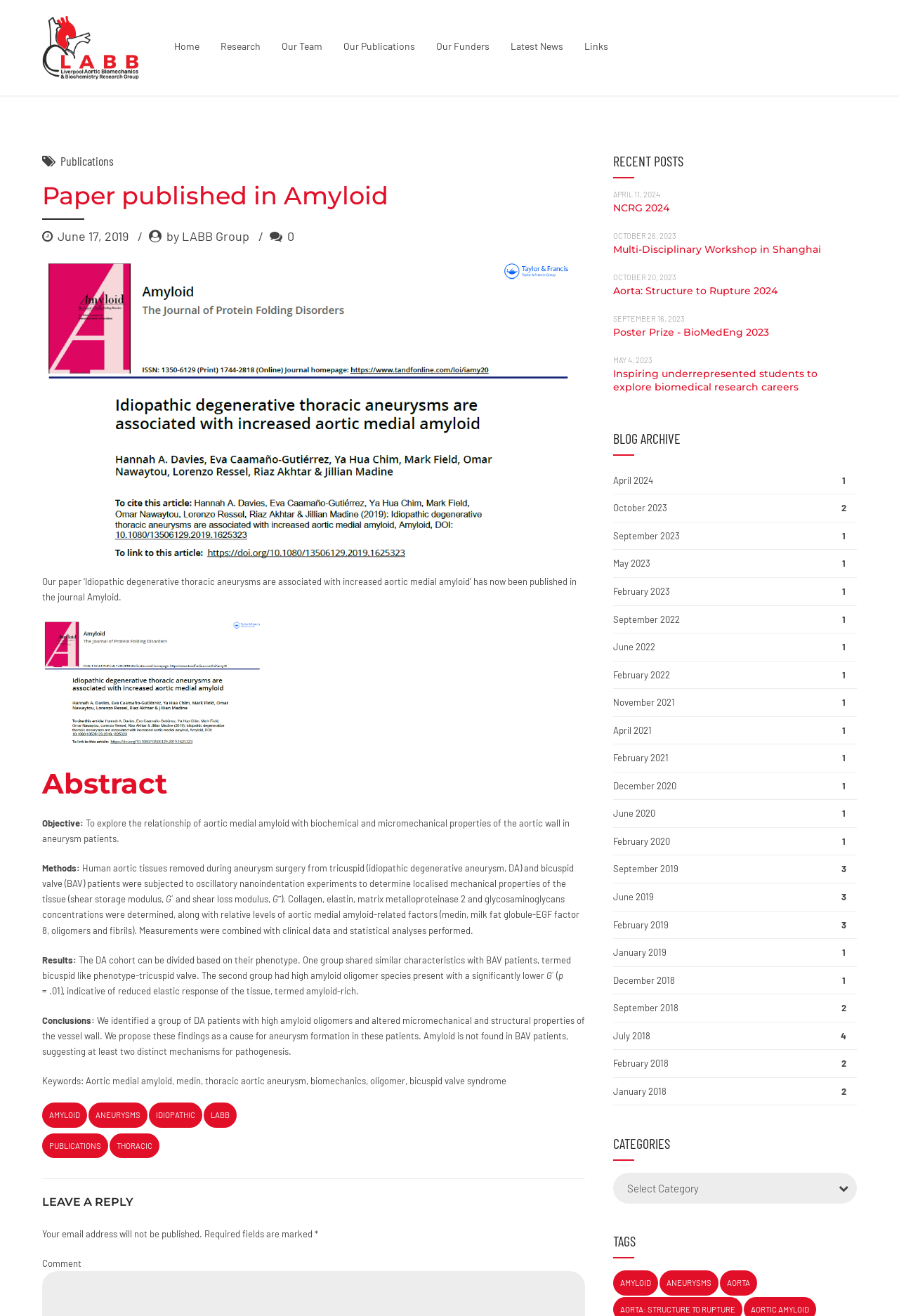Identify the bounding box coordinates of the section that should be clicked to achieve the task described: "Leave a reply".

[0.047, 0.907, 0.651, 0.921]